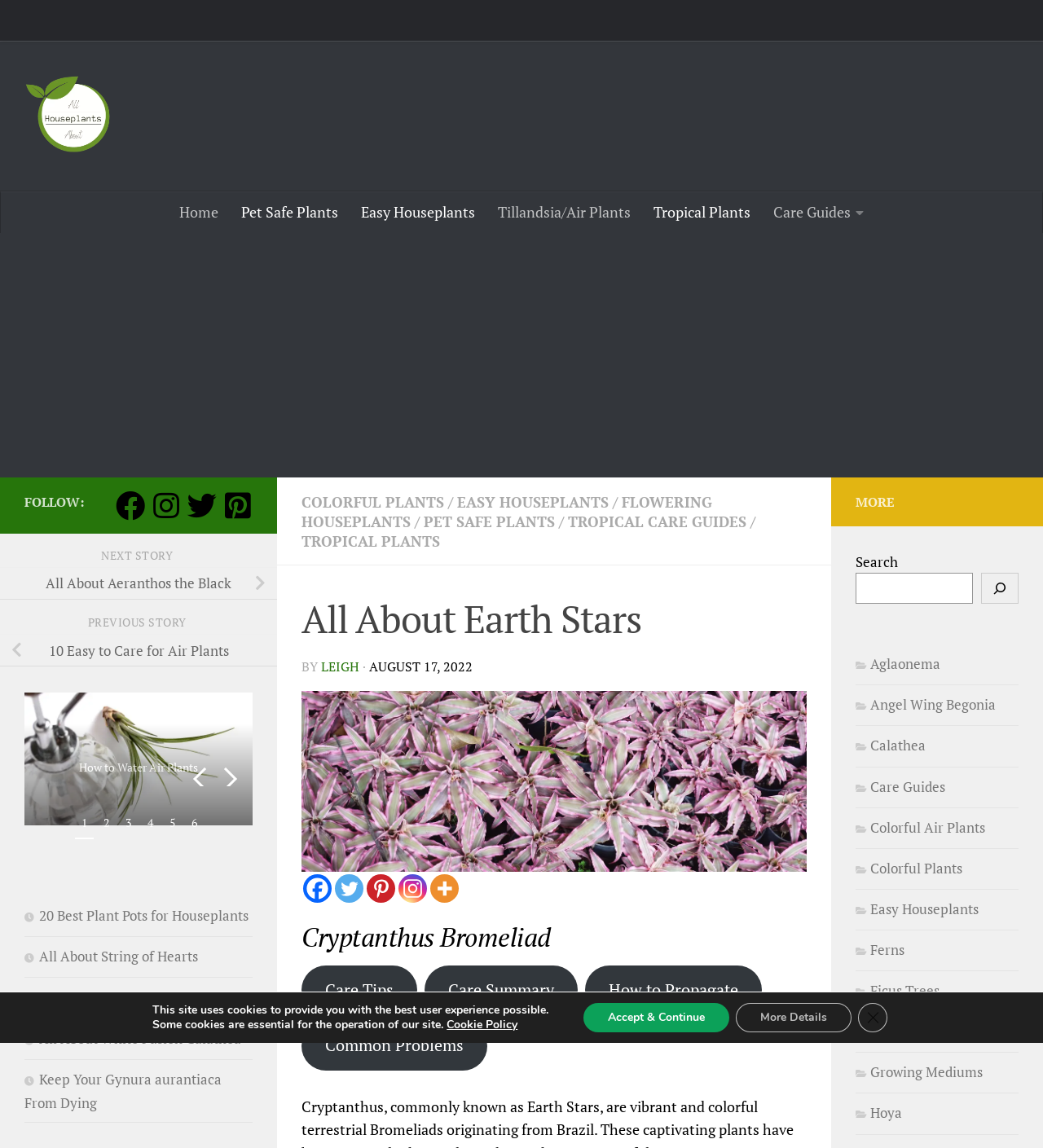Please identify the bounding box coordinates of the clickable area that will allow you to execute the instruction: "Click on the 'Pet Safe Plants' link".

[0.22, 0.167, 0.335, 0.202]